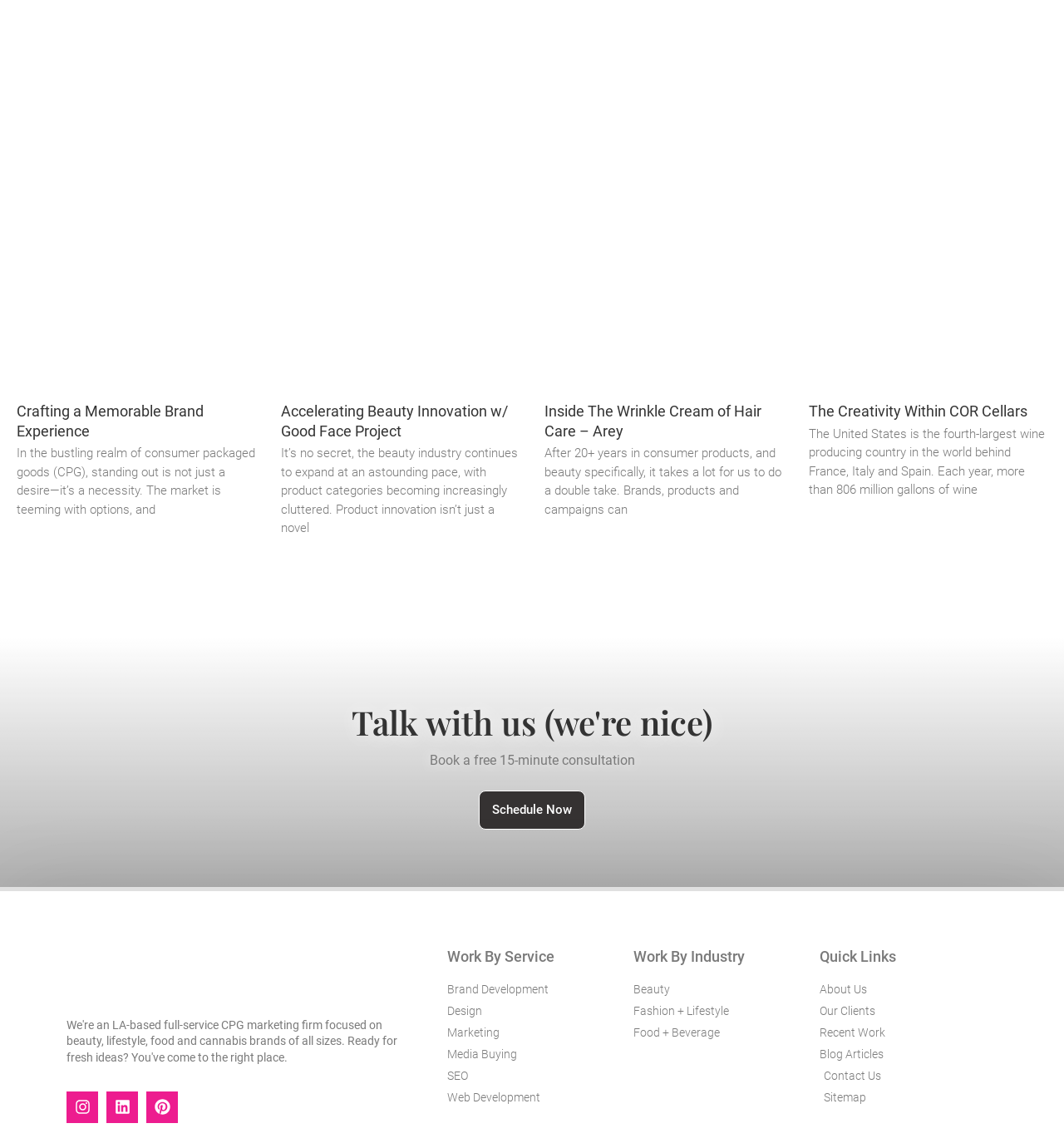Predict the bounding box coordinates of the UI element that matches this description: "Crafting a Memorable Brand Experience". The coordinates should be in the format [left, top, right, bottom] with each value between 0 and 1.

[0.016, 0.351, 0.191, 0.383]